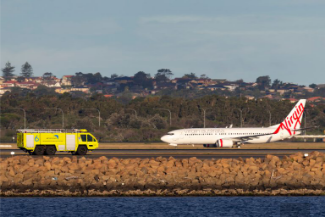Produce a meticulous caption for the image.

The image captures a dynamic scene on an airport runway where a bright yellow ARFF (Aircraft Rescue and Fire Fighting) vehicle is positioned alongside a Virgin Australia Boeing 737 as it taxis on the runway. The fire truck, designed for emergency response and safety, is stationed near a rocky shoreline, showcasing the operational synergy between airport ground services and aircraft operations. In the background, a residential area is visible with trees dotting the landscape, adding a touch of urban scenery to the busy airport environment. This setting highlights the importance of preparedness and quick response capabilities in aviation safety, particularly in relation to airport fire apparatus.